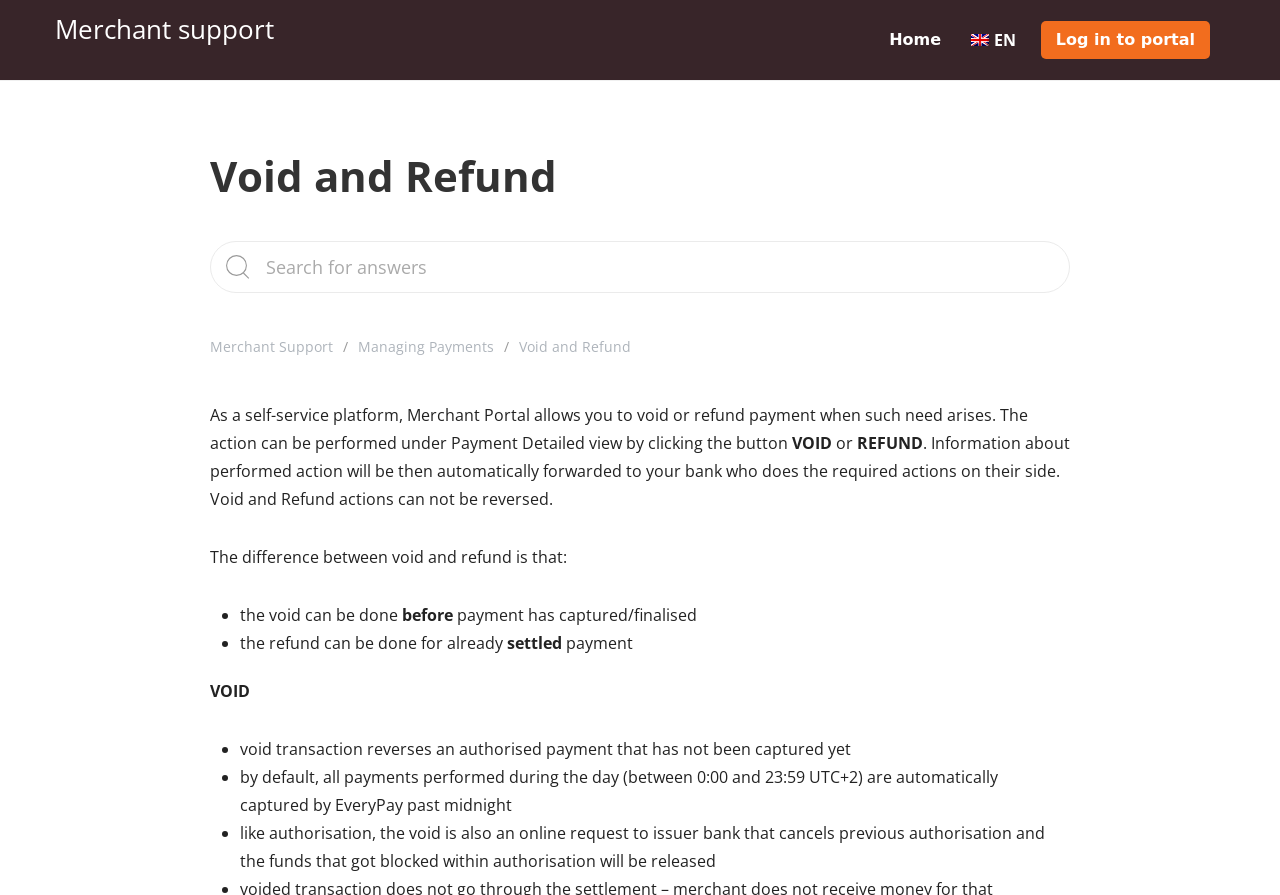Find the bounding box coordinates for the HTML element described as: "2024-02-21 February 21, 2024". The coordinates should consist of four float values between 0 and 1, i.e., [left, top, right, bottom].

None